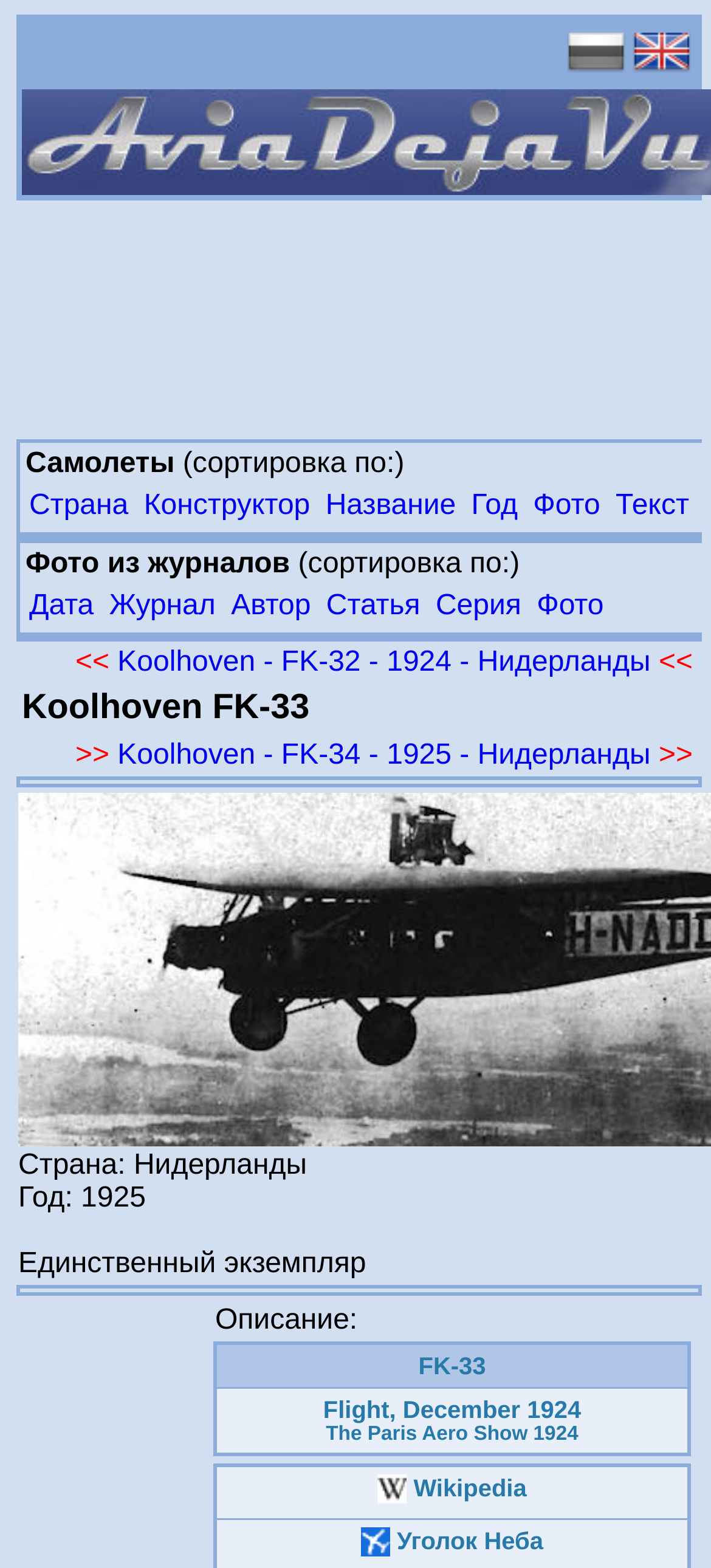Identify the bounding box for the described UI element. Provide the coordinates in (top-left x, top-left y, bottom-right x, bottom-right y) format with values ranging from 0 to 1: Wikipedia

[0.531, 0.94, 0.741, 0.957]